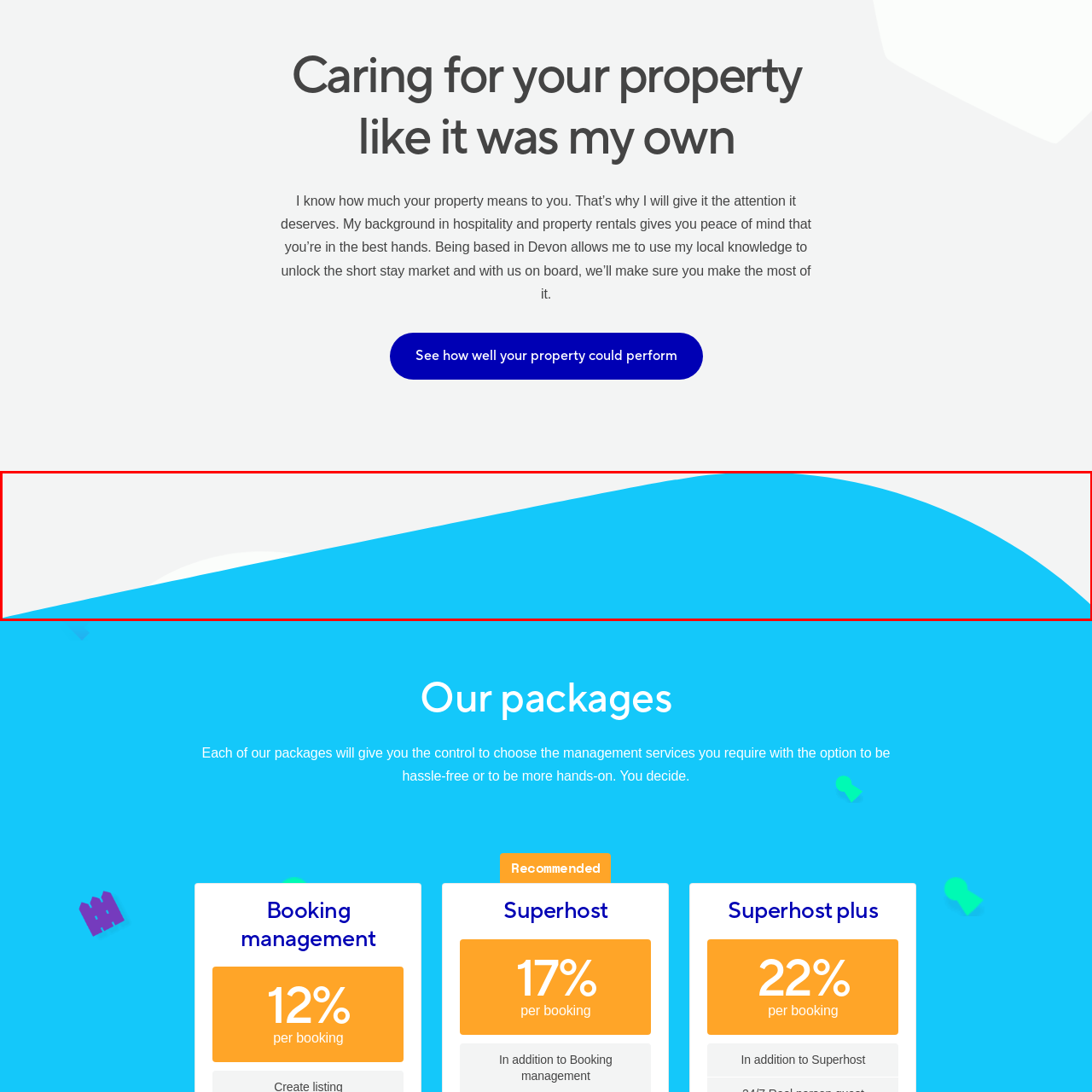What is the background color of the image?  
Inspect the image within the red boundary and offer a detailed explanation grounded in the visual information present in the image.

The caption describes the background as 'light gray', which provides a subtle contrast to the bold blue curve.